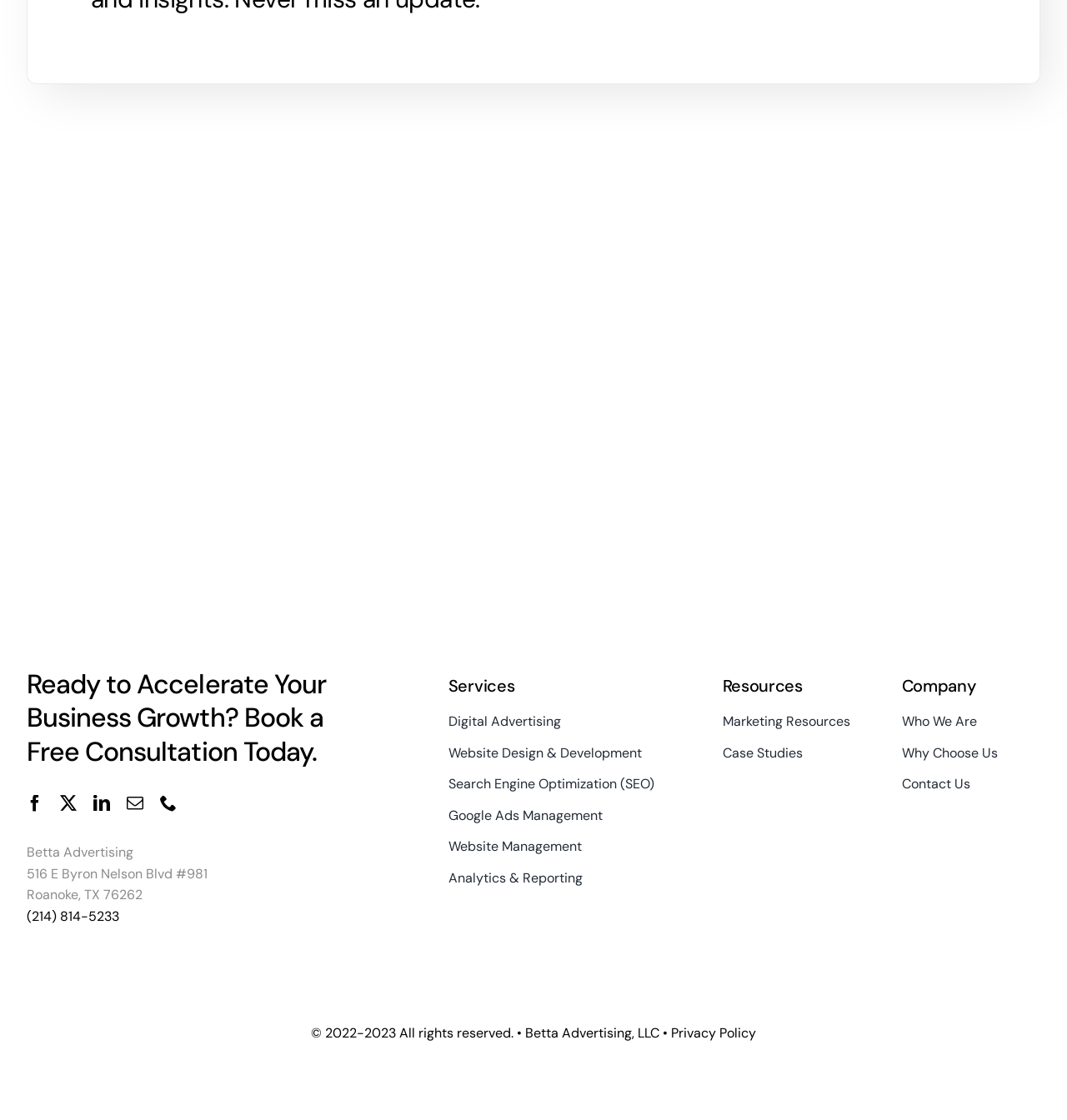Identify the bounding box coordinates for the region of the element that should be clicked to carry out the instruction: "Book a free consultation today". The bounding box coordinates should be four float numbers between 0 and 1, i.e., [left, top, right, bottom].

[0.025, 0.596, 0.325, 0.686]